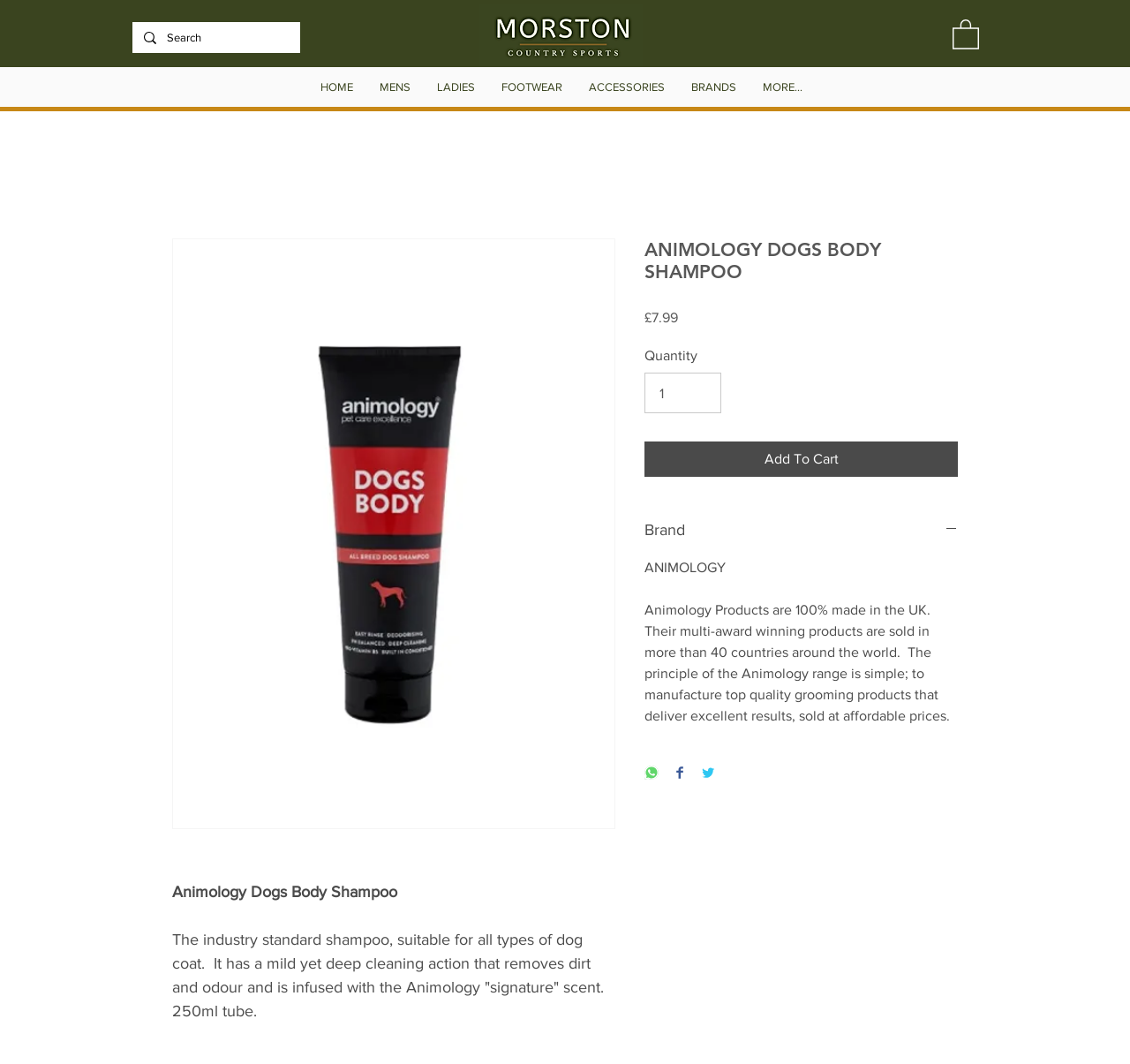Provide the bounding box coordinates of the HTML element described by the text: "input value="1" aria-label="Quantity" value="1"".

[0.57, 0.35, 0.638, 0.389]